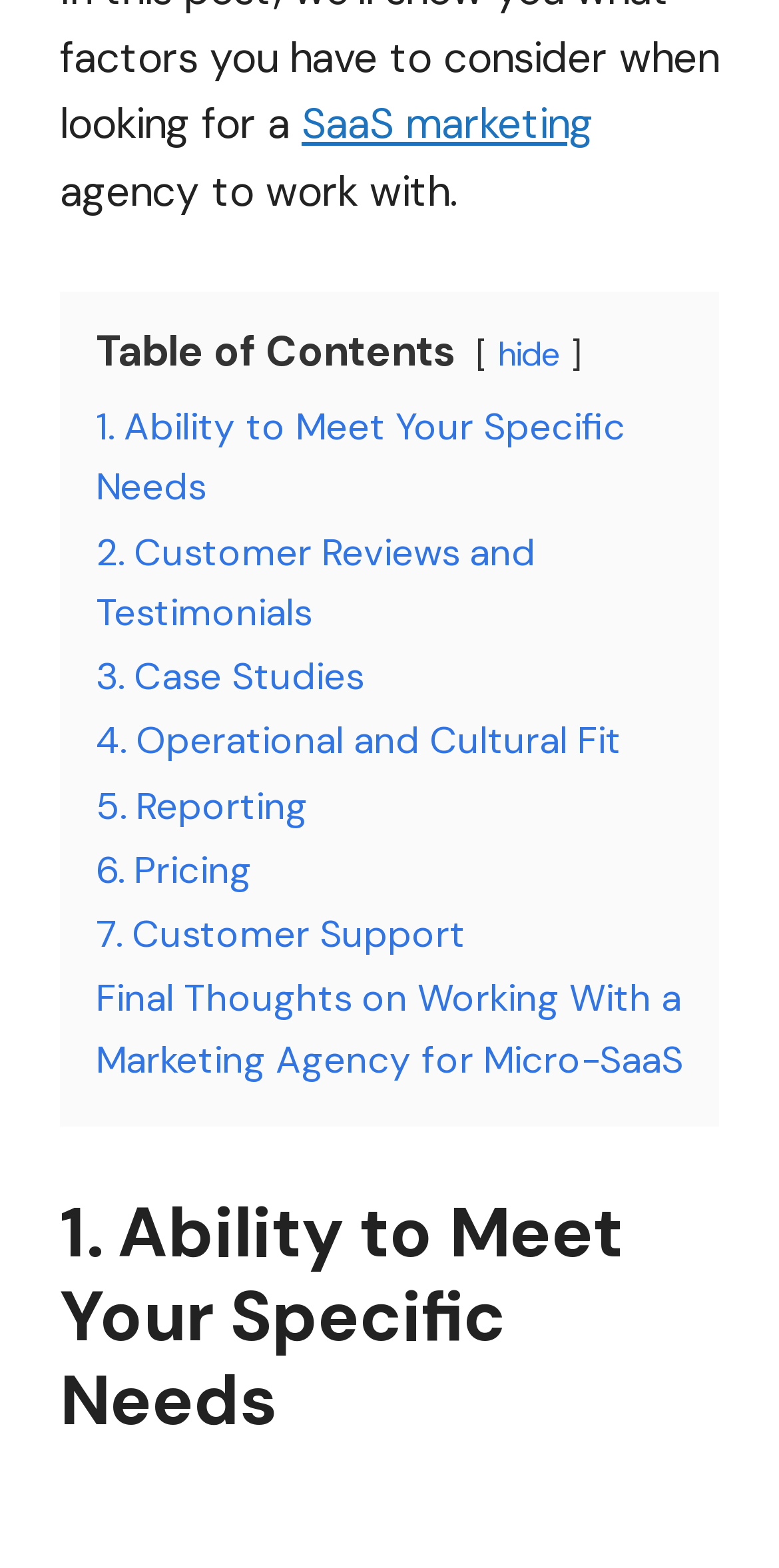Find the bounding box coordinates of the element's region that should be clicked in order to follow the given instruction: "hide the content". The coordinates should consist of four float numbers between 0 and 1, i.e., [left, top, right, bottom].

[0.638, 0.211, 0.721, 0.239]